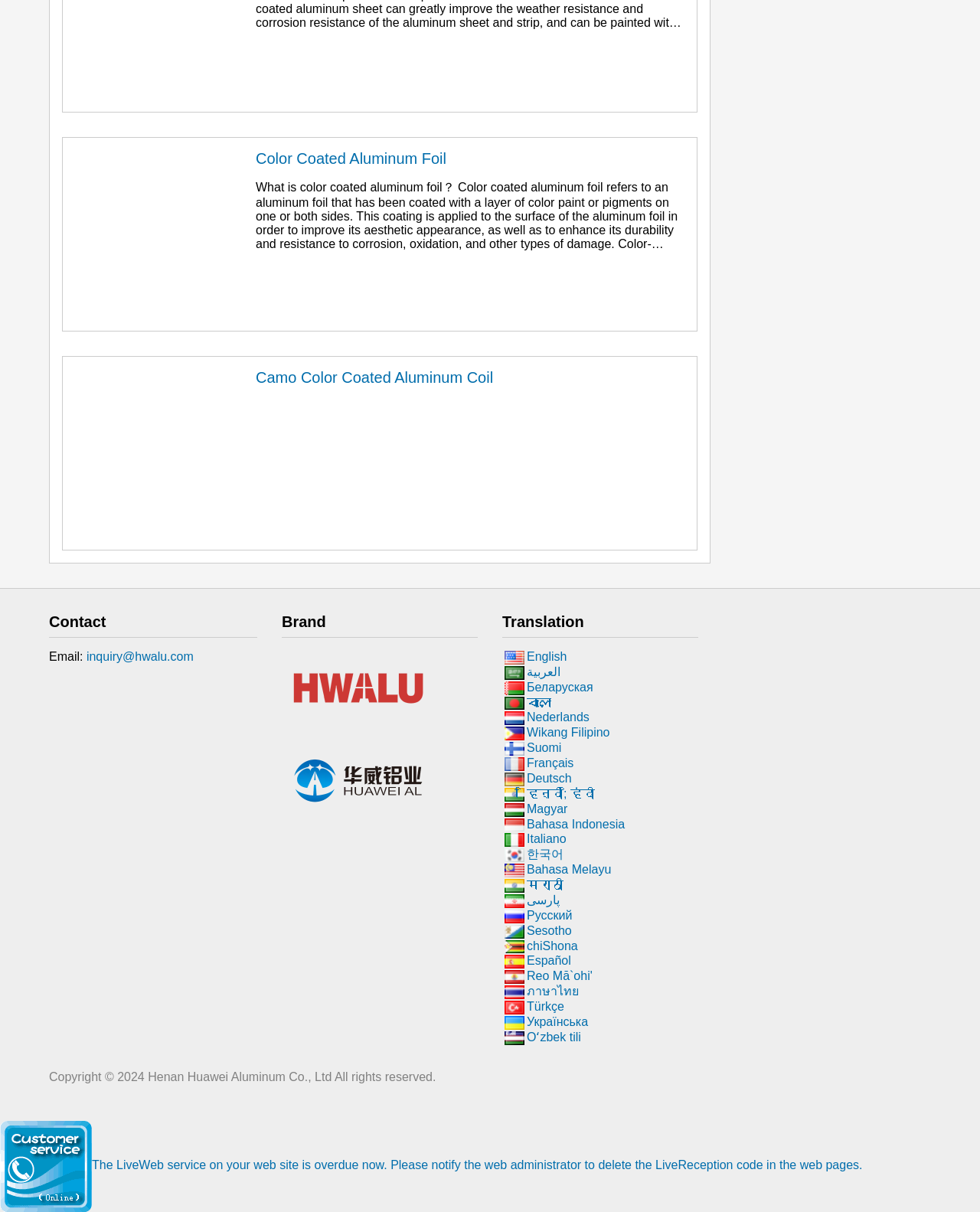Observe the image and answer the following question in detail: How many languages are available for translation?

By counting the number of links under the 'Translation' heading, I found that there are 24 languages available for translation.